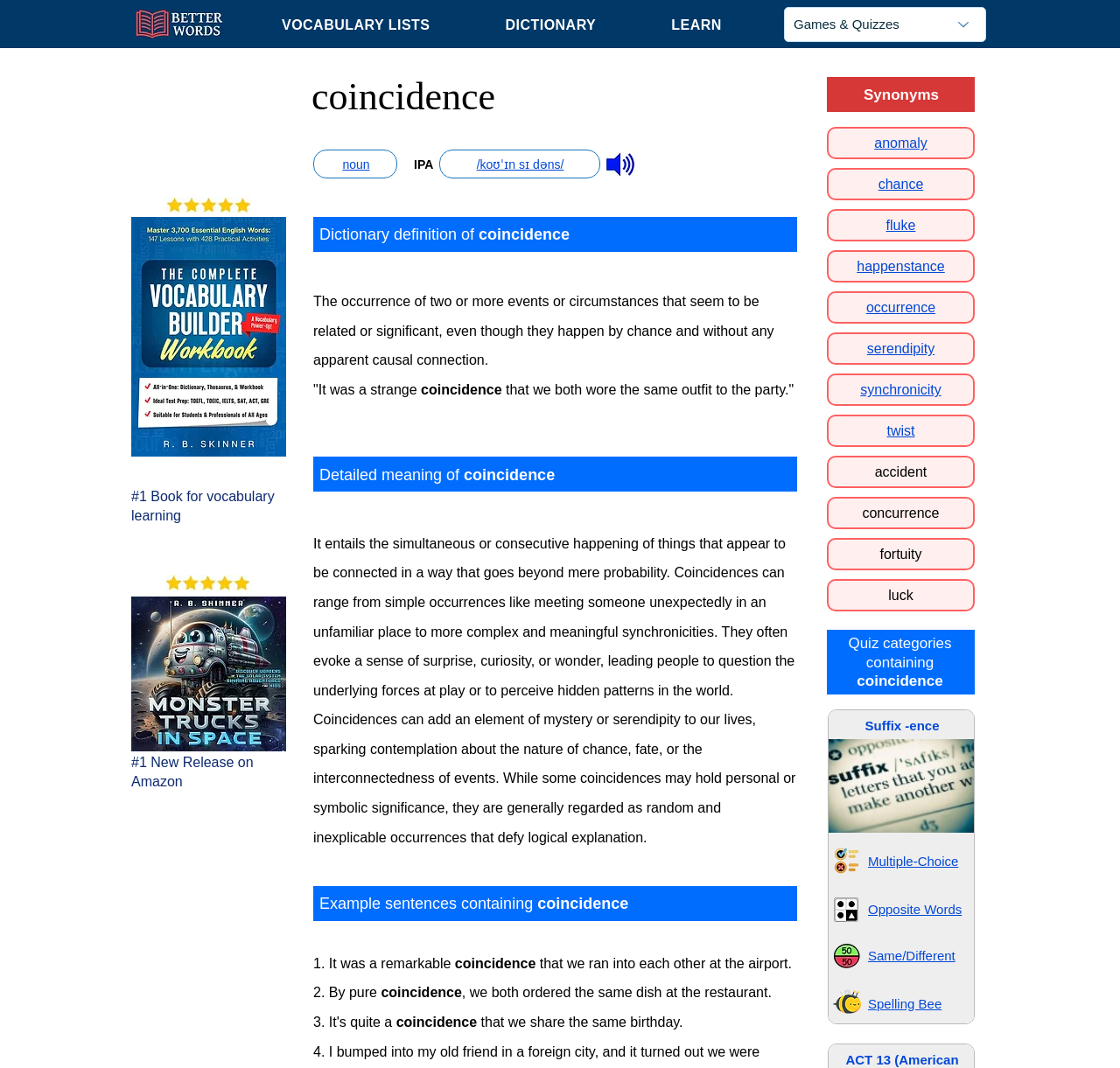Locate the primary heading on the webpage and return its text.

Dictionary definition of coincidence